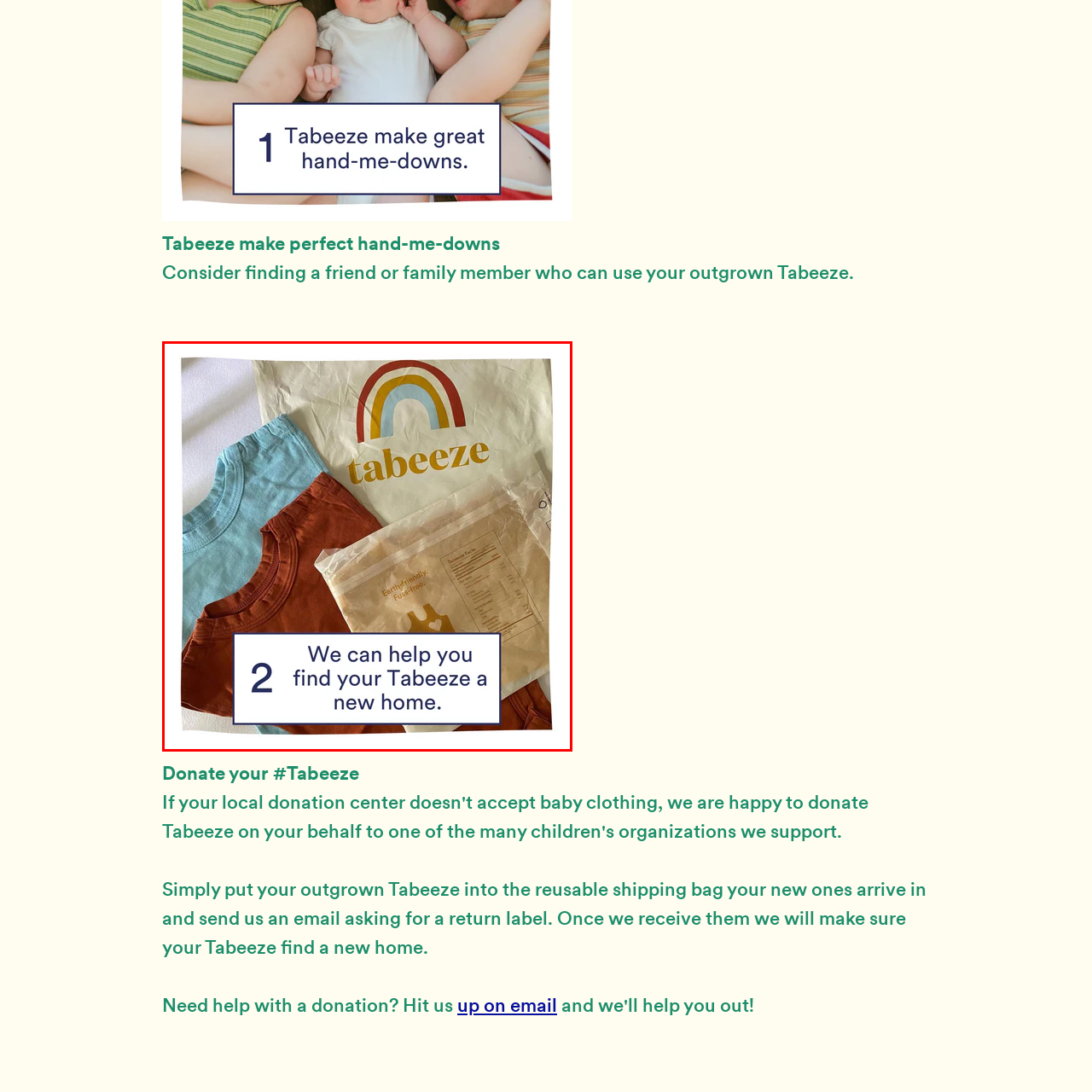Refer to the image marked by the red boundary and provide a single word or phrase in response to the question:
How many t-shirts are shown in the image?

Two